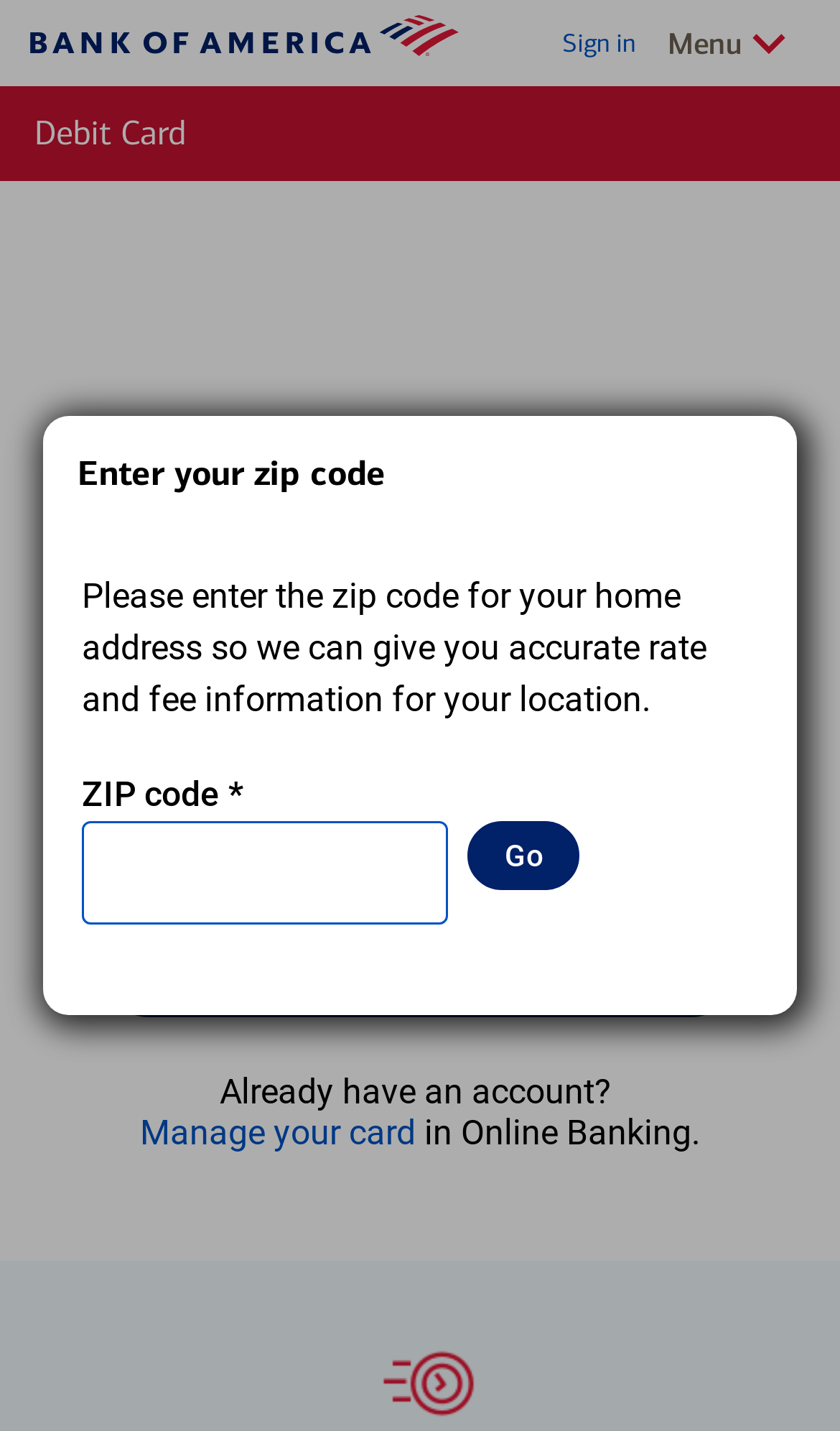Analyze and describe the webpage in a detailed narrative.

Here is the detailed description of the webpage:

The webpage is about getting a Bank of America debit card, highlighting its benefits and features. At the top left corner, there is a Bank of America logo, which is not currently visible. Next to it, there is a "Sign in" link, also not visible. On the top right corner, there is a "Related Links Menu" button.

Below the top section, there are two prominent links: "Explore Advantage Banking" on the left and "Manage your card" on the right. These links are not currently visible.

The main content of the webpage is a modal dialog that prompts users to enter their zip code. The dialog has a heading "Enter your zip code" and a paragraph of text explaining the purpose of entering the zip code. Below the text, there is a text box to input the zip code, marked with an asterisk indicating it's a required field. Next to the text box, there is a "Go" button.

Overall, the webpage is focused on providing information about Bank of America debit cards and encouraging users to explore their banking options, while also requiring users to enter their zip code to proceed.